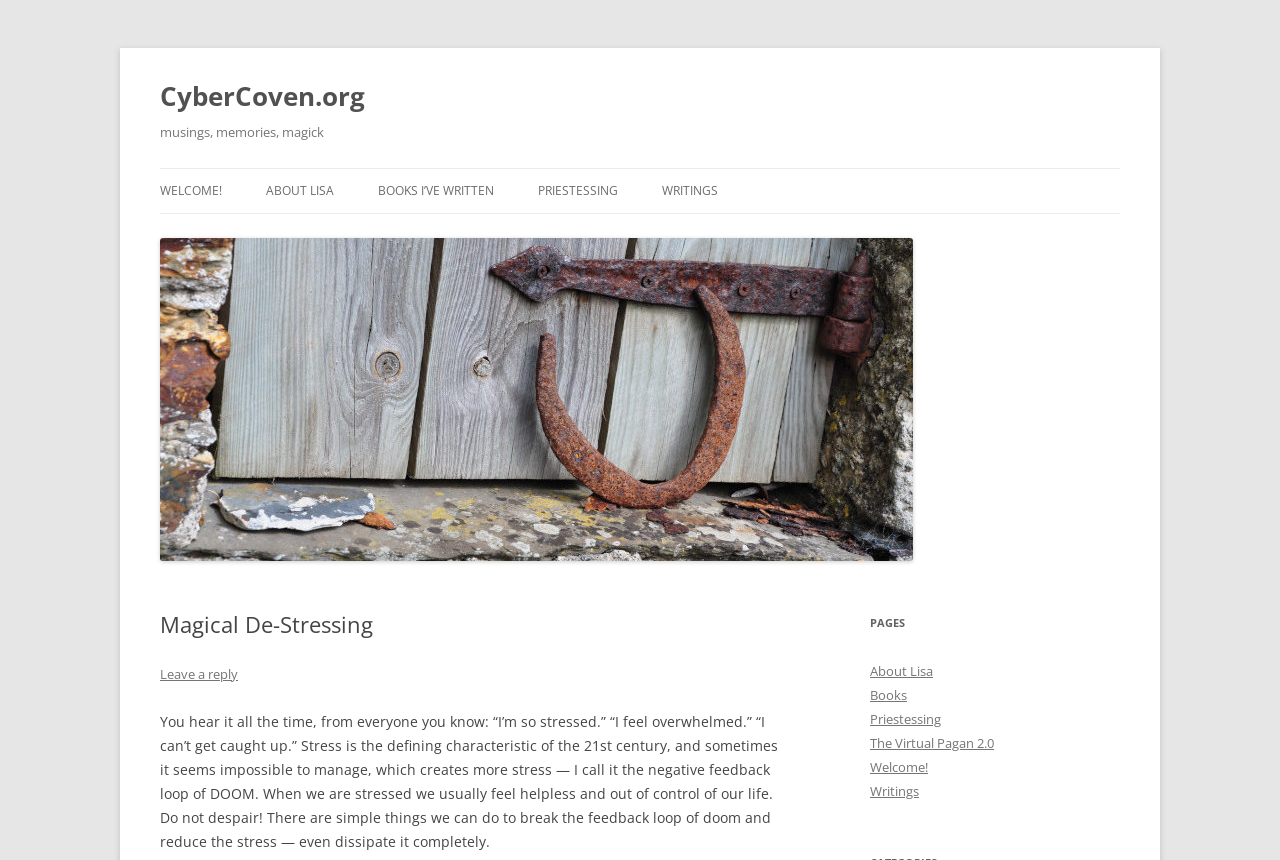Please specify the bounding box coordinates of the clickable region to carry out the following instruction: "Explore the WRITINGS section". The coordinates should be four float numbers between 0 and 1, in the format [left, top, right, bottom].

[0.517, 0.197, 0.561, 0.248]